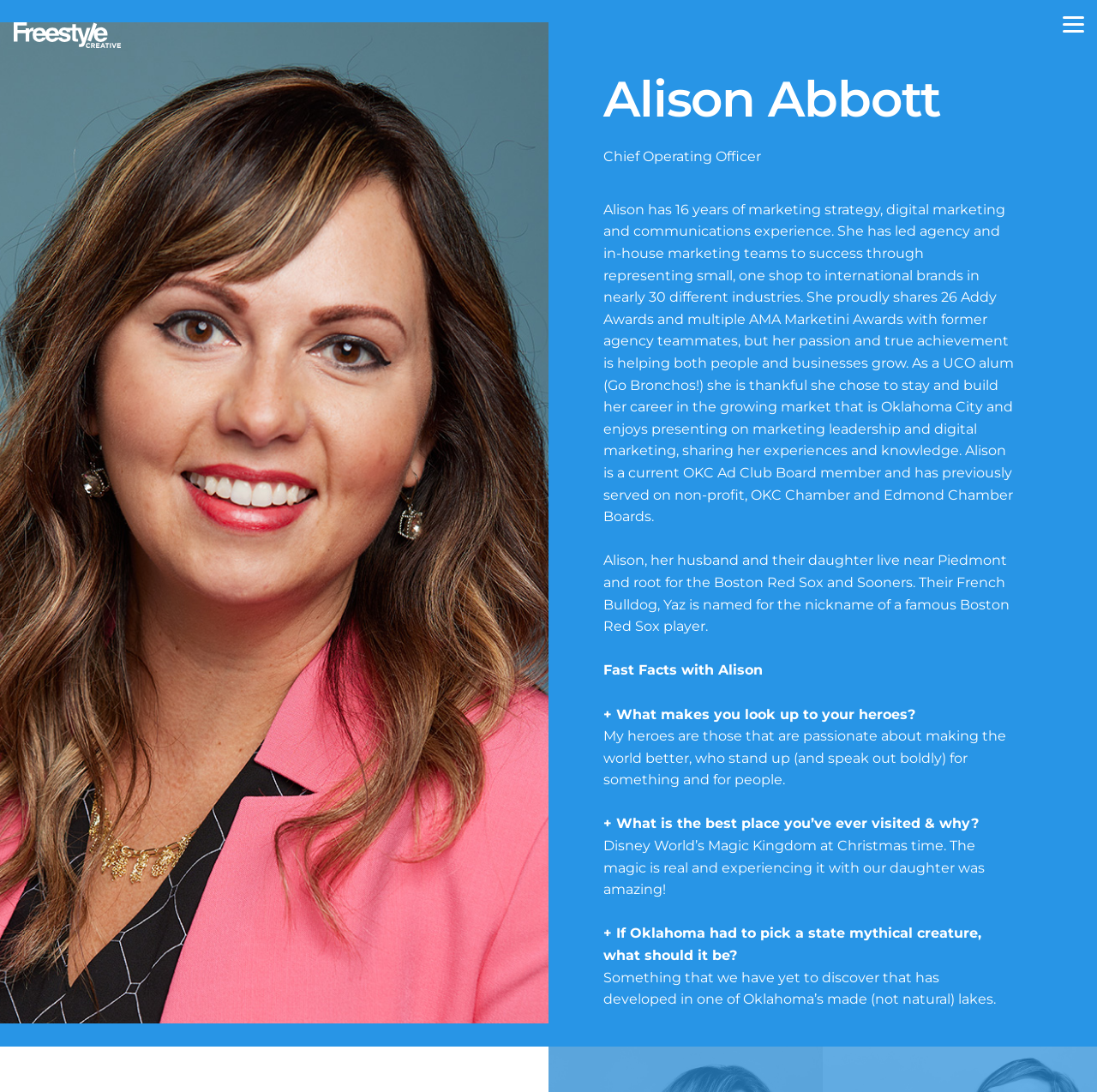Provide the bounding box coordinates for the specified HTML element described in this description: "Freestyle Creative". The coordinates should be four float numbers ranging from 0 to 1, in the format [left, top, right, bottom].

[0.012, 0.02, 0.141, 0.044]